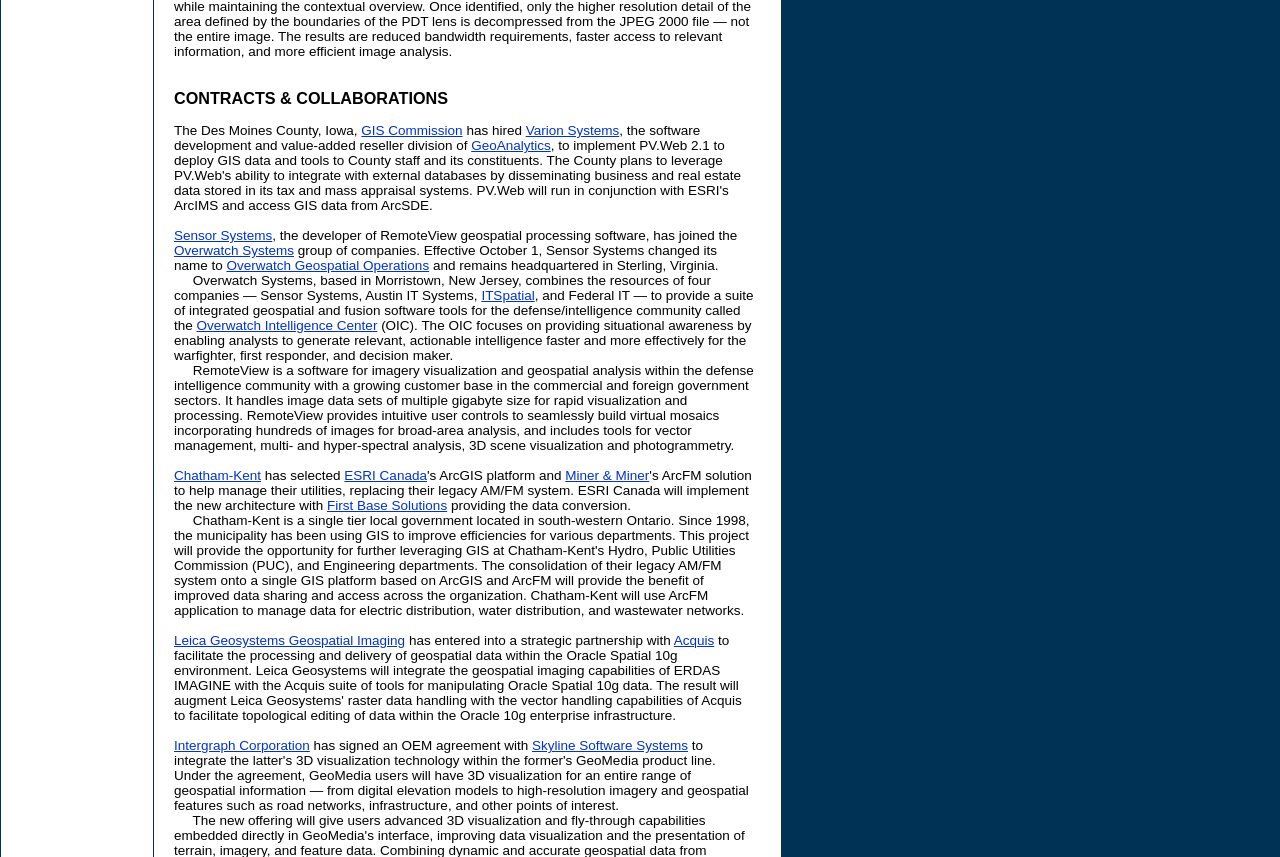What is the purpose of the Overwatch Intelligence Center?
Provide an in-depth answer to the question, covering all aspects.

The text explains that the Overwatch Intelligence Center (OIC) focuses on providing situational awareness by enabling analysts to generate relevant, actionable intelligence faster and more effectively for the warfighter, first responder, and decision maker.